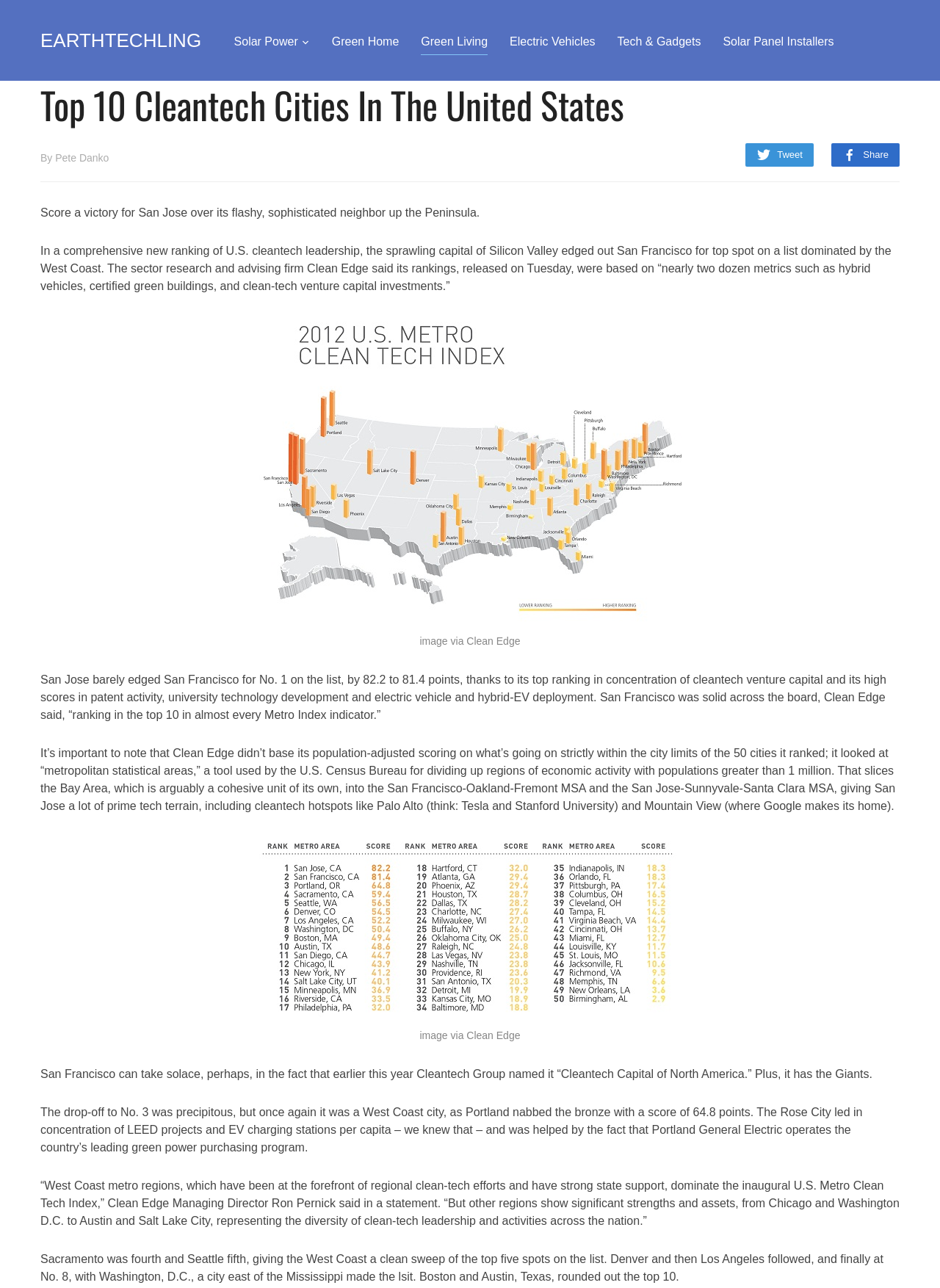Please identify the bounding box coordinates of the area that needs to be clicked to follow this instruction: "Apply for Employment".

None